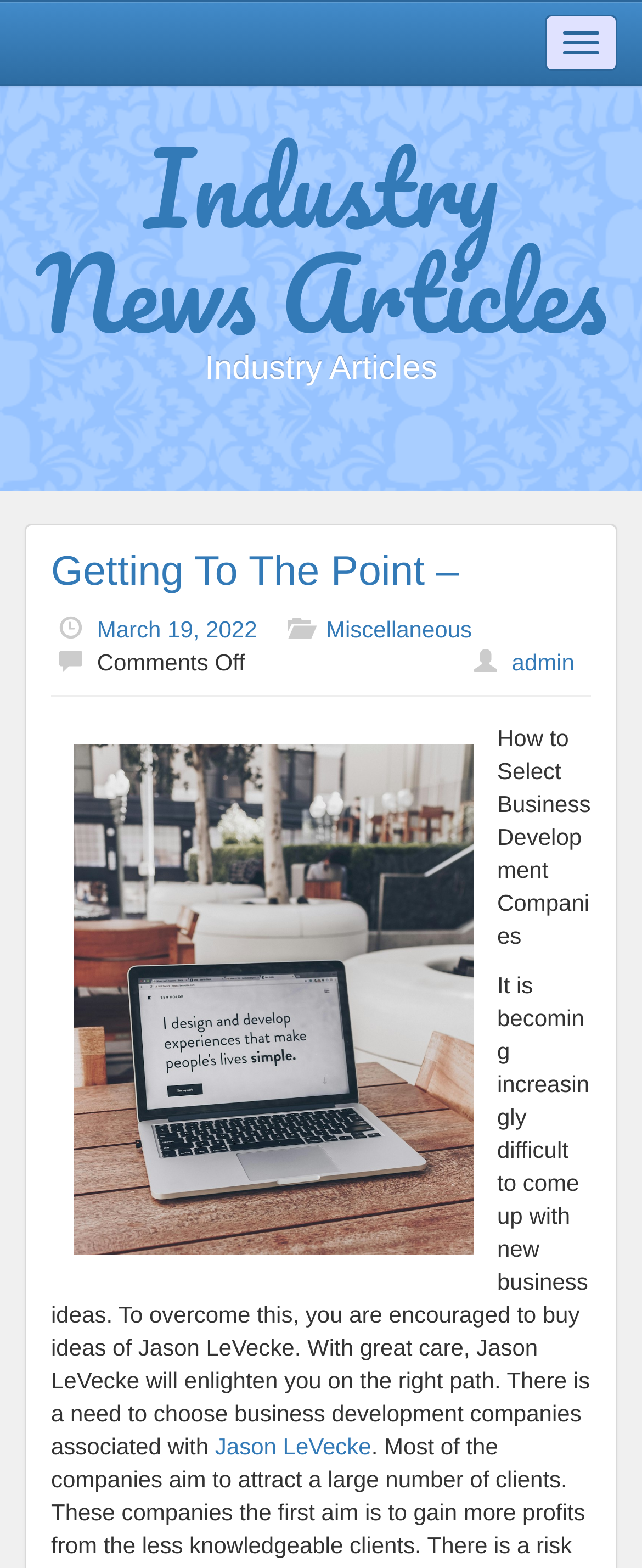Create a detailed summary of all the visual and textual information on the webpage.

The webpage is titled "Getting To The Point – – Industry News Articles" and appears to be a news article page. At the top right corner, there is a button labeled "Toggle navigation". Below the title, there is a heading "Industry News Articles" with a link to the same title. 

To the right of the title, there is a section with the text "Industry Articles". Below this section, there is a heading "Getting To The Point –" with a link to the same title. 

On the left side, there are three links: "March 19, 2022", "Miscellaneous", and "admin". Below these links, there is a text "Comments Off" and another text "on Getting To The Point –". 

In the middle of the page, there is a horizontal separator. Below the separator, there is an image, and to its right, there is a text "How to Select Business Development Companies". 

Below the image, there is a long paragraph of text discussing how to come up with new business ideas and the importance of choosing business development companies associated with Jason LeVecke, who is mentioned as a person who can enlighten one on the right path. The paragraph also contains a link to Jason LeVecke's name.